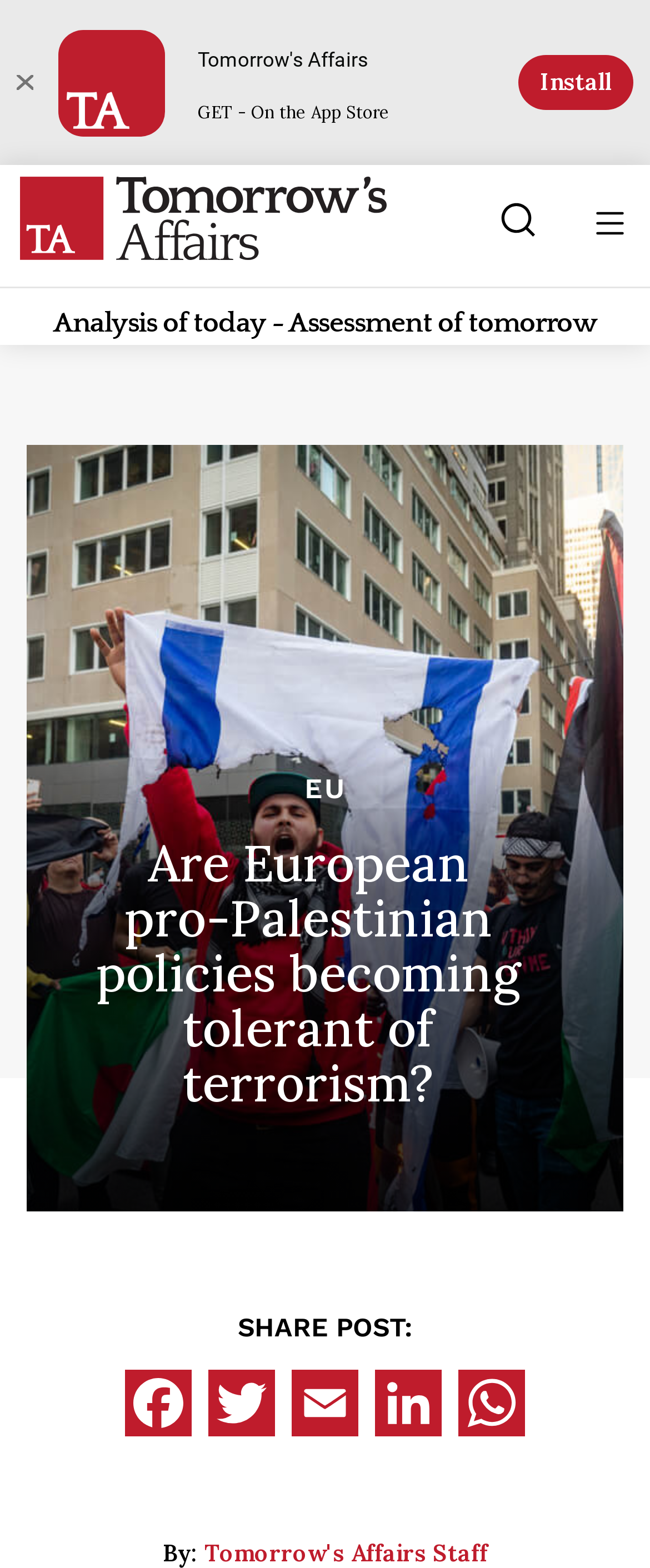How many social media platforms are available for sharing?
Kindly offer a comprehensive and detailed response to the question.

I counted the number of links available for sharing, which are Facebook, Twitter, Email, LinkedIn, and WhatsApp, totaling 5 social media platforms.